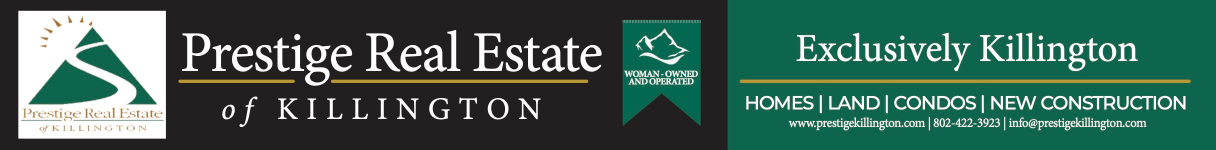Respond with a single word or phrase to the following question: What types of real estate options are available?

HOMES | LAND | CONDOS | NEW CONSTRUCTION